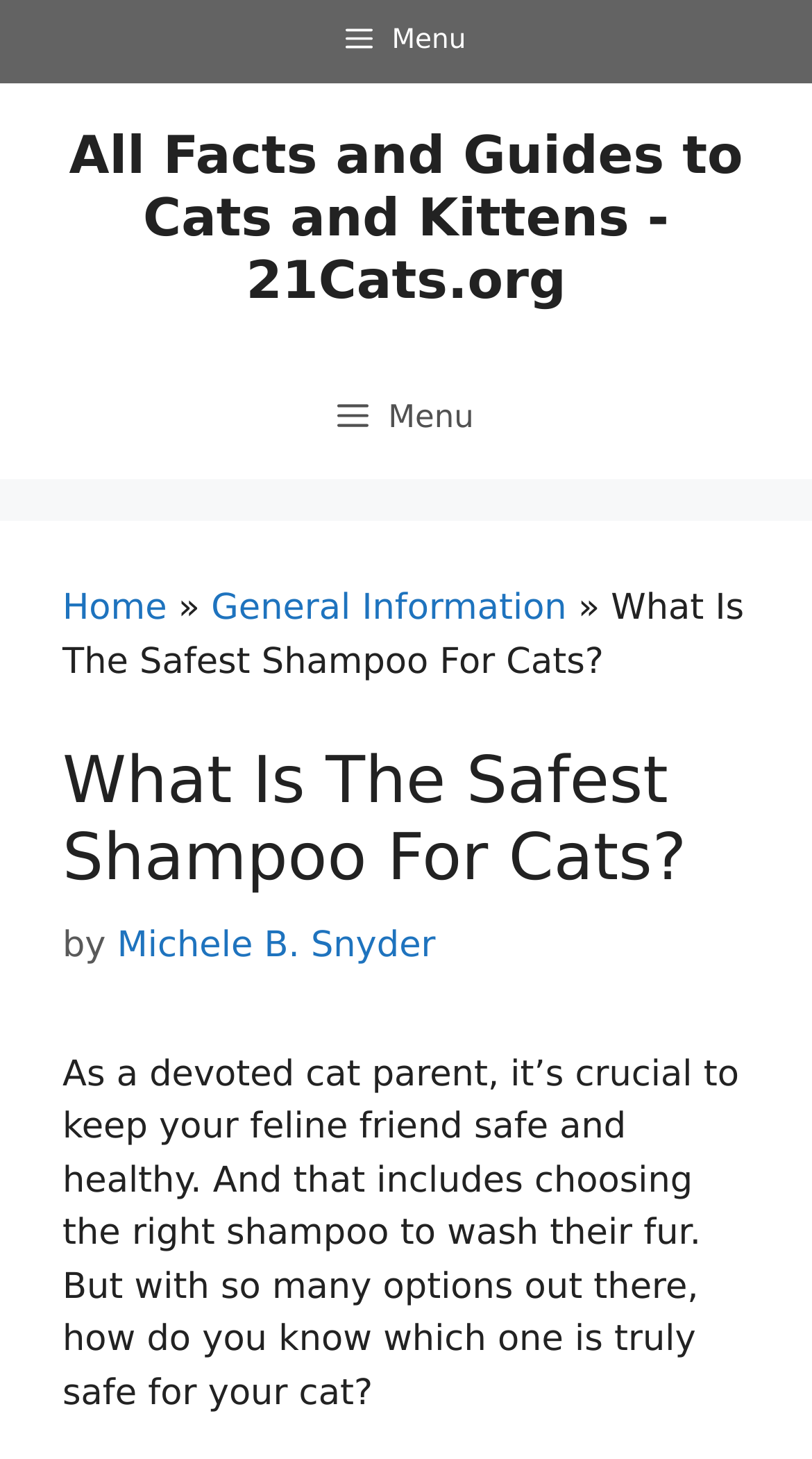What is the focus of the website?
Please respond to the question thoroughly and include all relevant details.

I determined the focus of the website by looking at the banner section, which mentions 'All Facts and Guides to Cats and Kittens'.